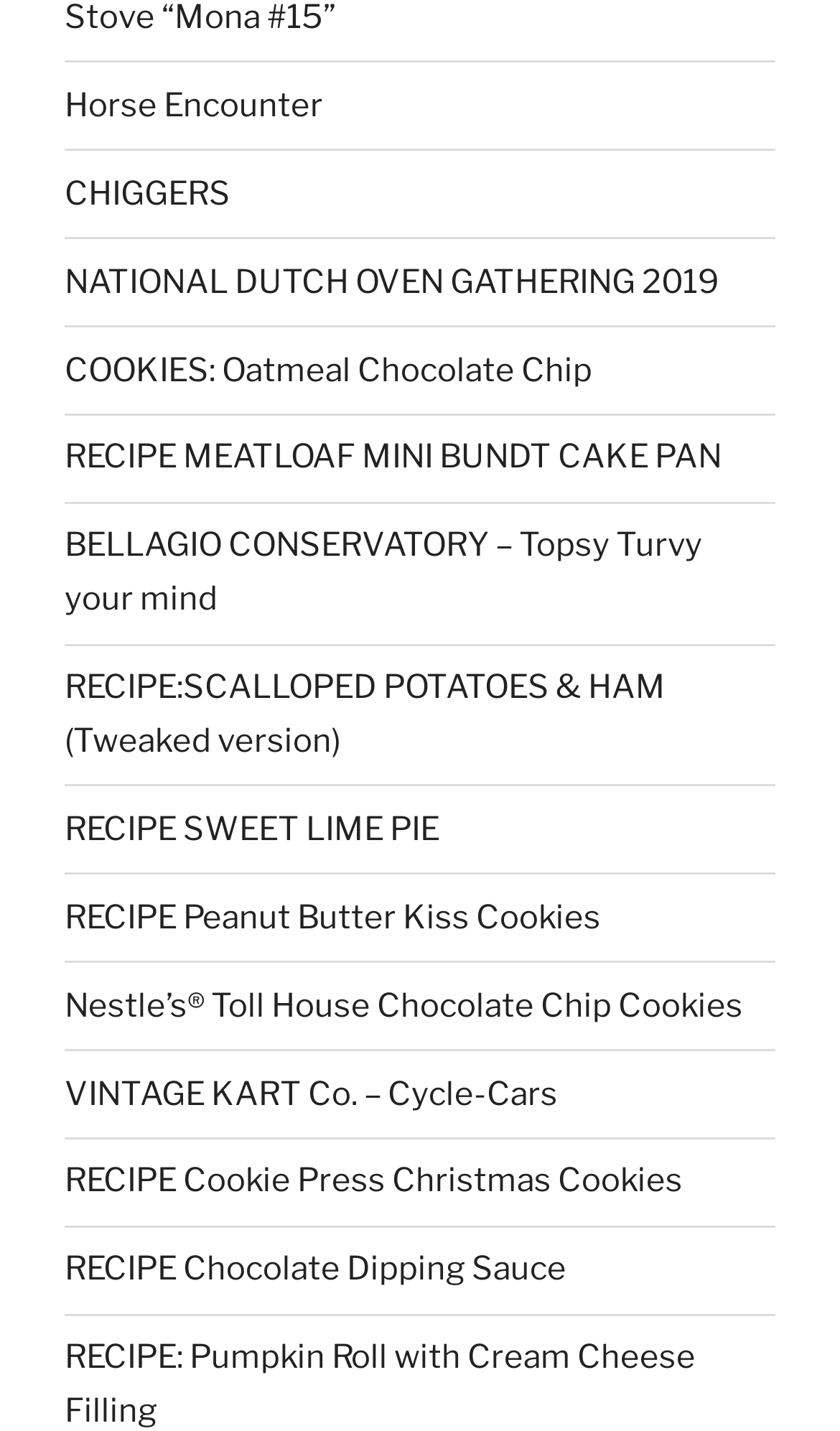Extract the bounding box coordinates of the UI element described by: "Horse Encounter". The coordinates should include four float numbers ranging from 0 to 1, e.g., [left, top, right, bottom].

[0.077, 0.06, 0.385, 0.087]